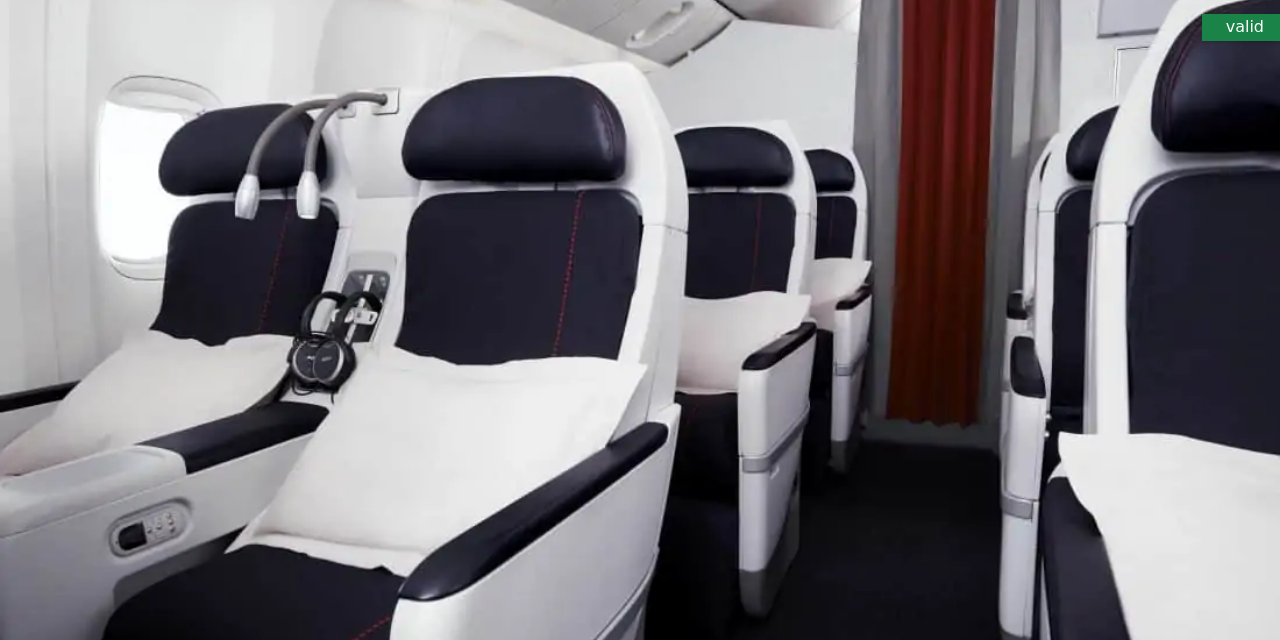What type of flights is this cabin configuration designed for?
Observe the image and answer the question with a one-word or short phrase response.

Long-haul flights